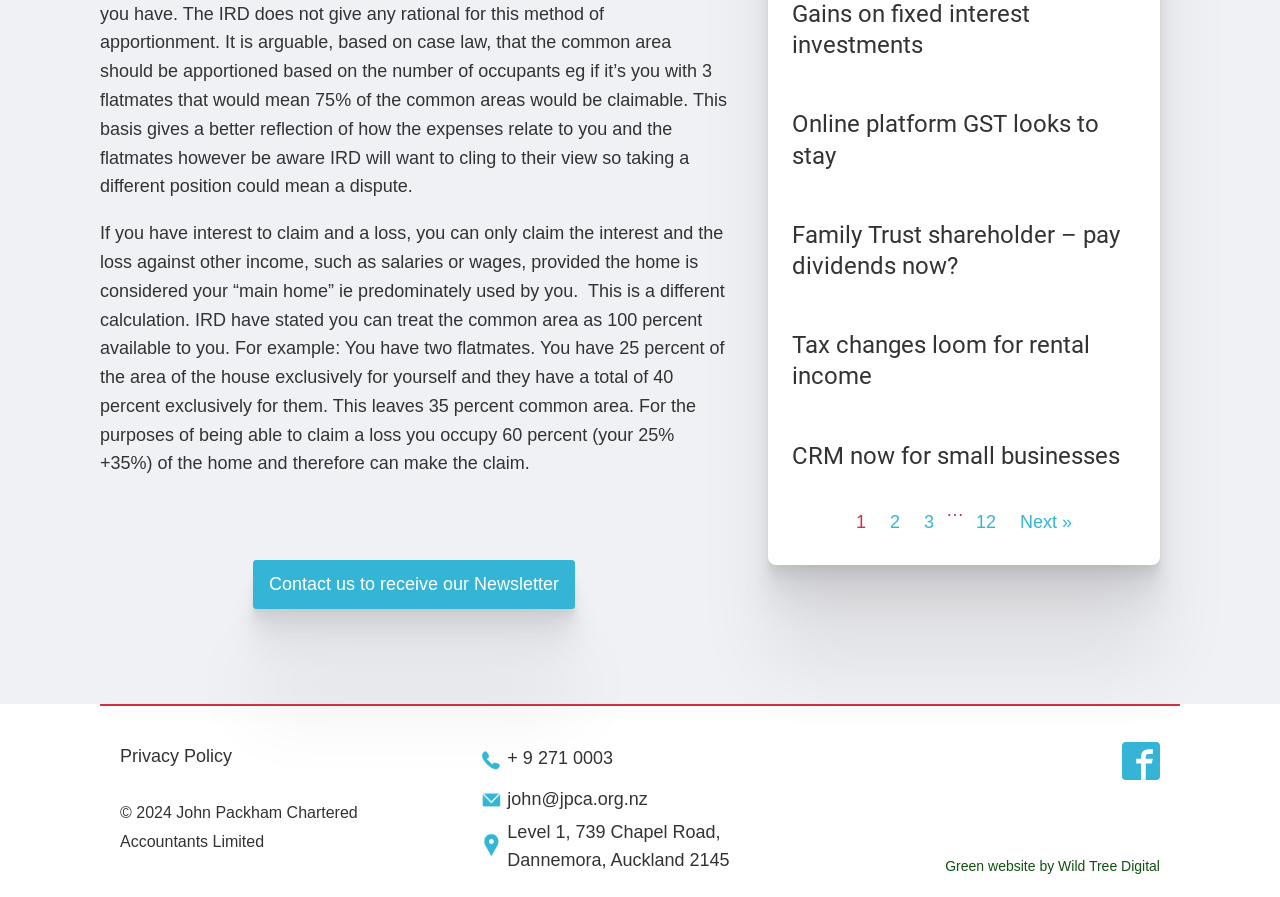Find the bounding box of the element with the following description: "CRM now for small businesses". The coordinates must be four float numbers between 0 and 1, formatted as [left, top, right, bottom].

[0.619, 0.491, 0.875, 0.526]